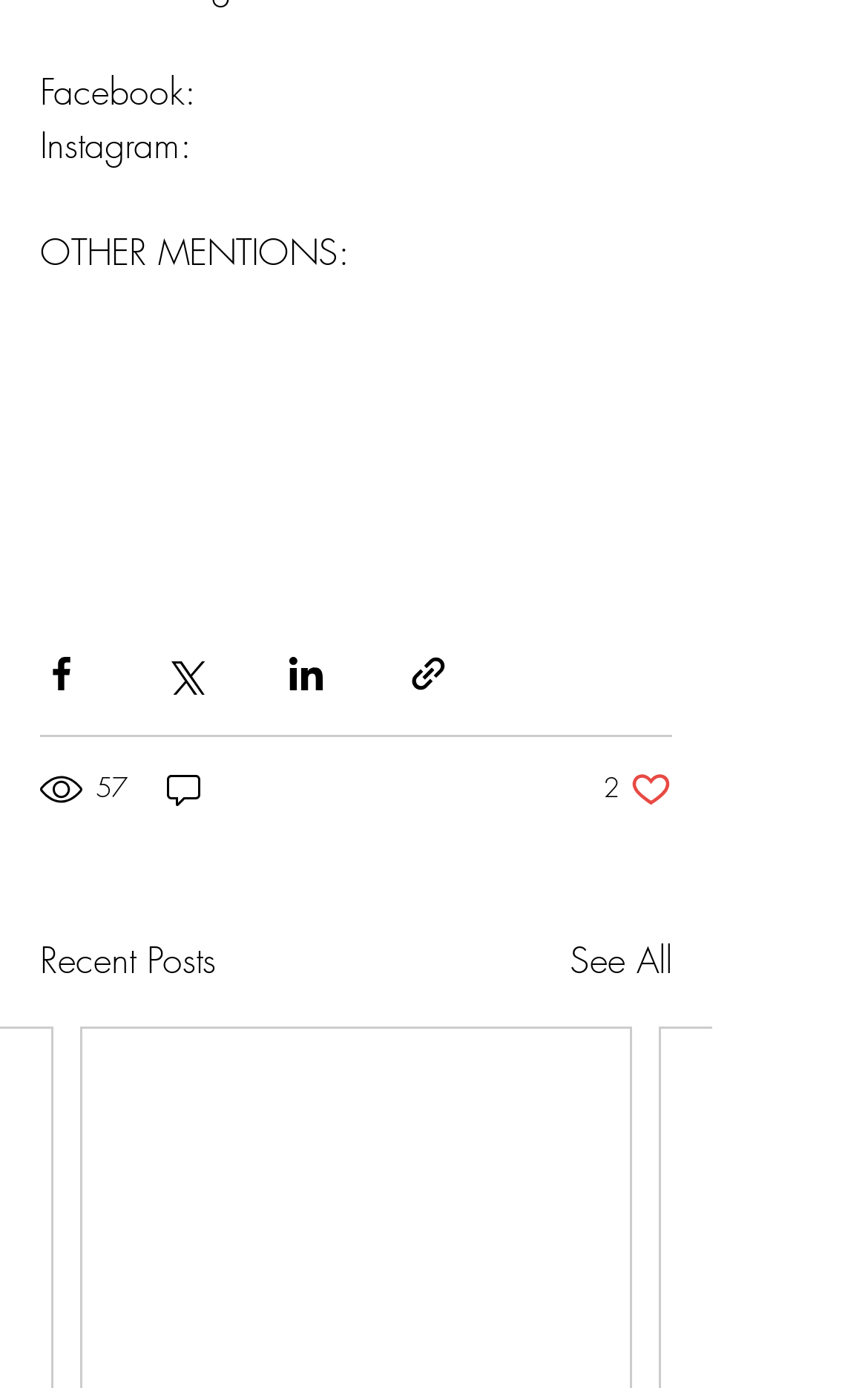Show the bounding box coordinates for the HTML element described as: "aria-label="Share via Twitter"".

[0.187, 0.47, 0.236, 0.5]